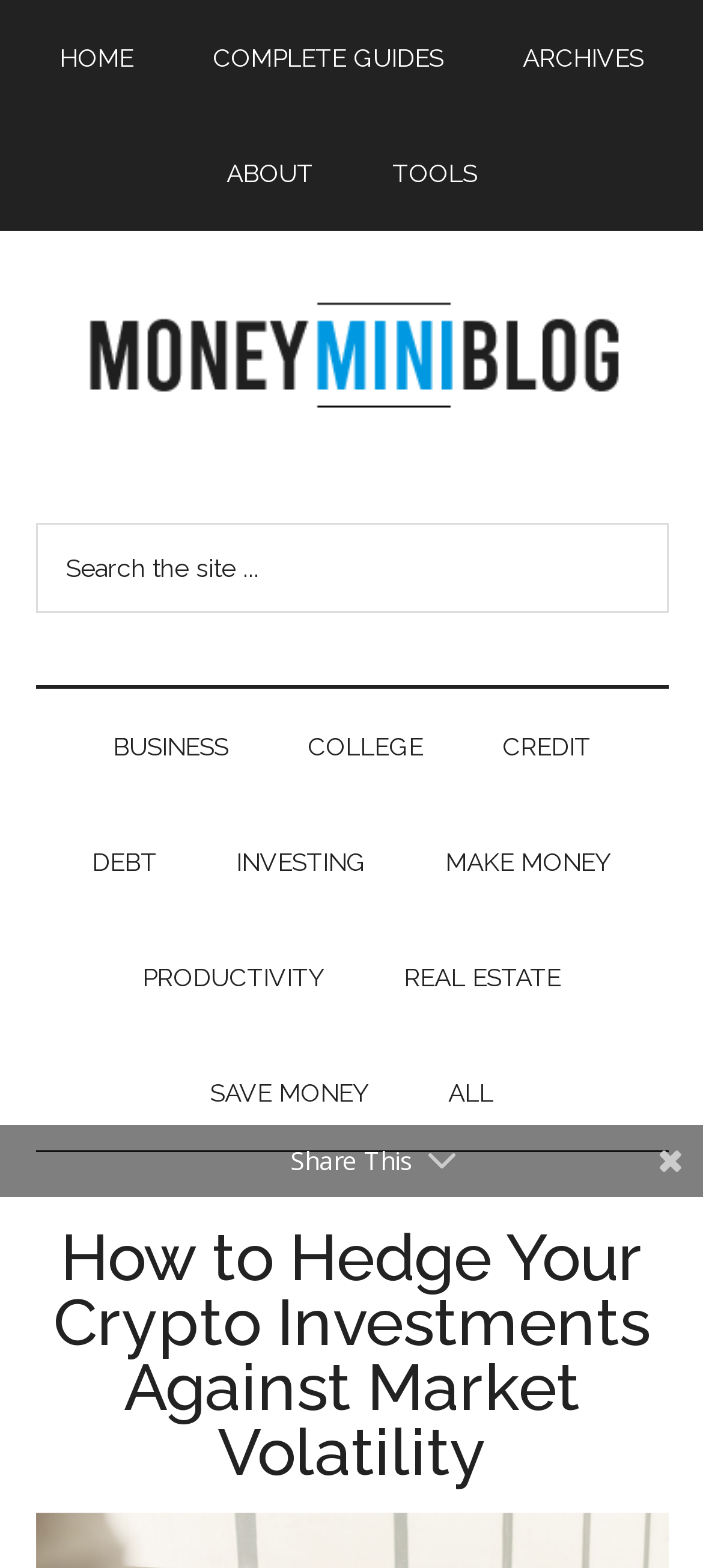Give a short answer using one word or phrase for the question:
How many navigation menus are there?

2